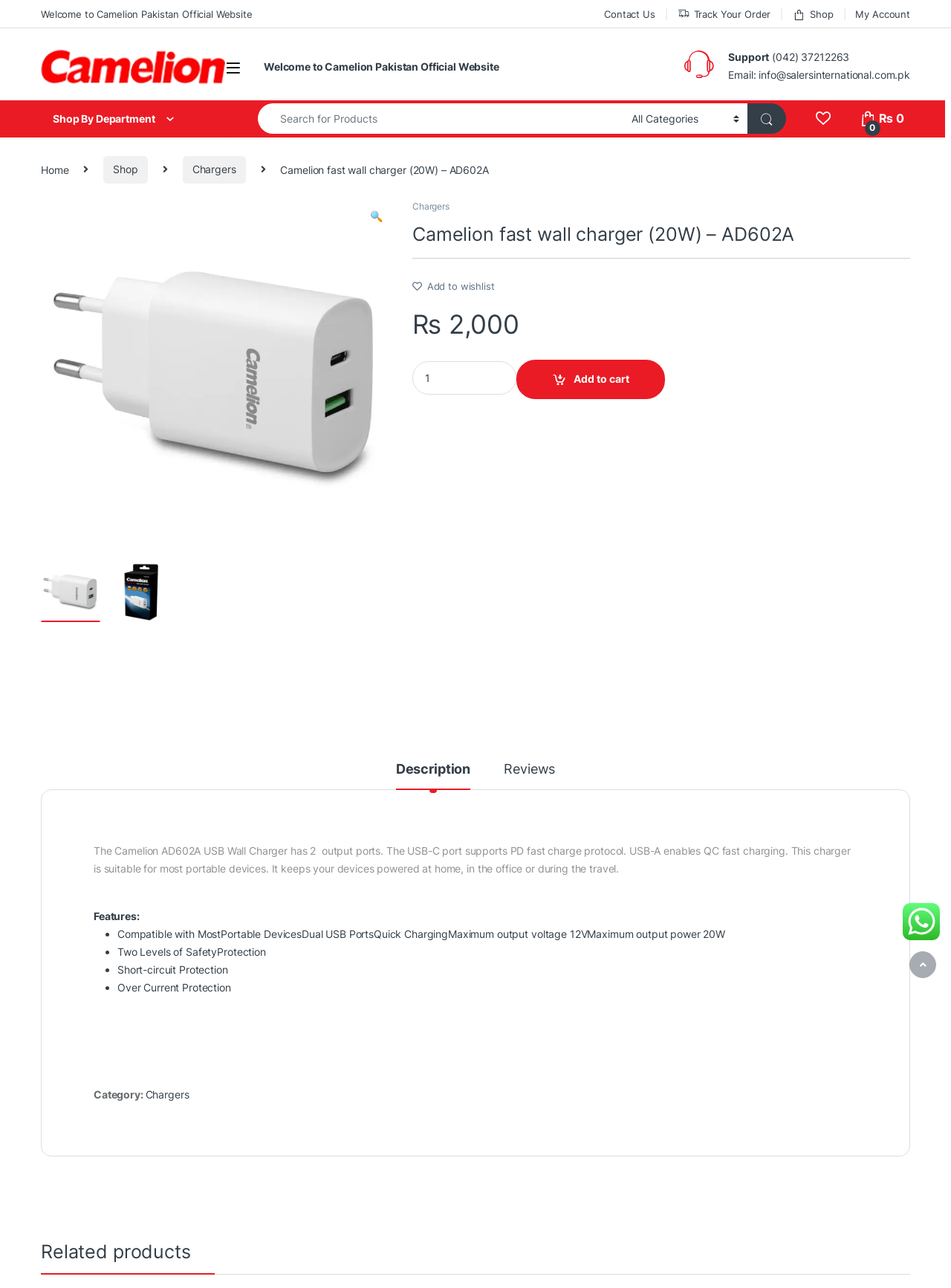Respond to the question below with a single word or phrase: How many output ports does the charger have?

2